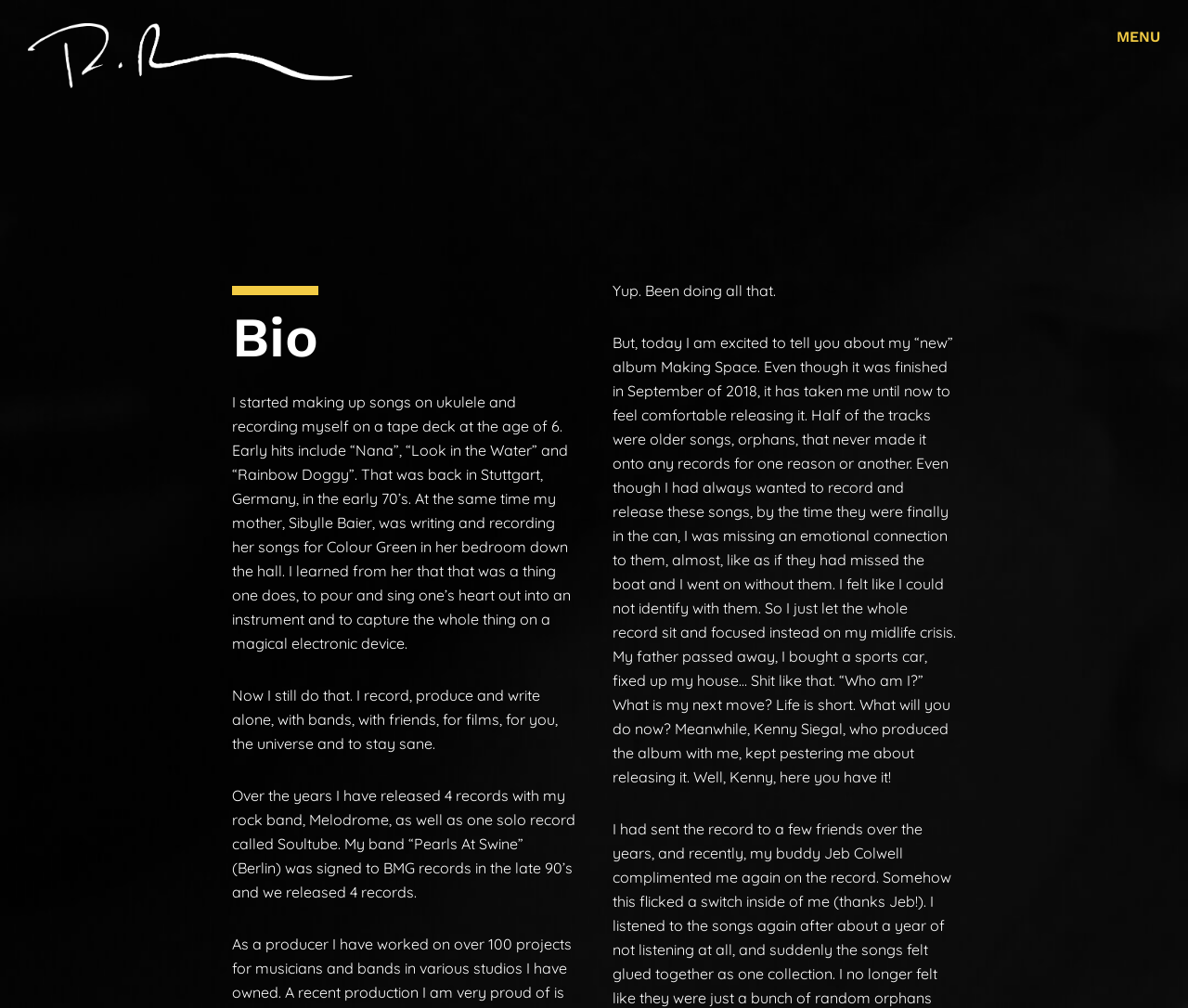How old was Robby Baier when he started making up songs? Look at the image and give a one-word or short phrase answer.

6